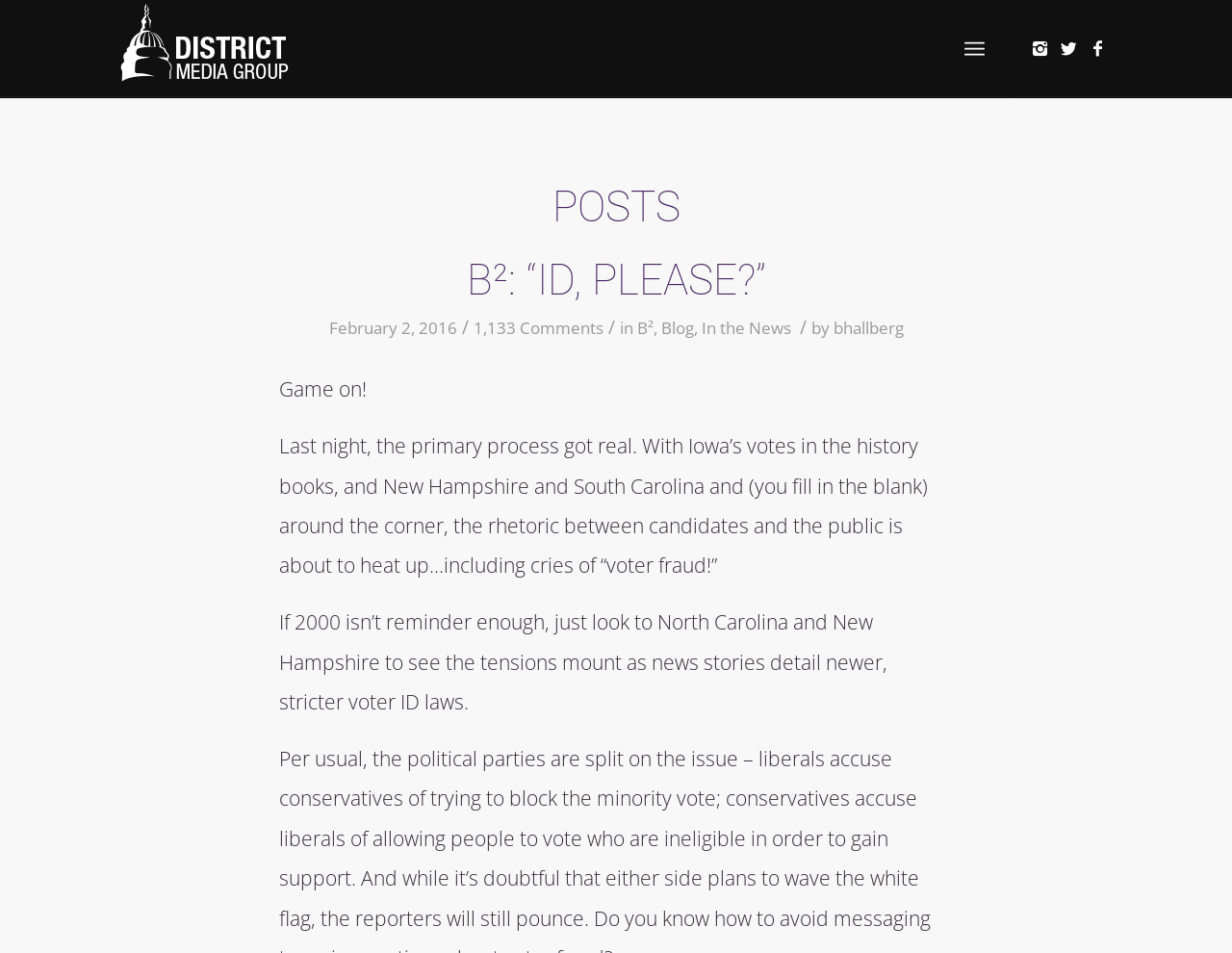Determine the bounding box coordinates of the region that needs to be clicked to achieve the task: "Visit the Blog page".

[0.536, 0.333, 0.563, 0.356]